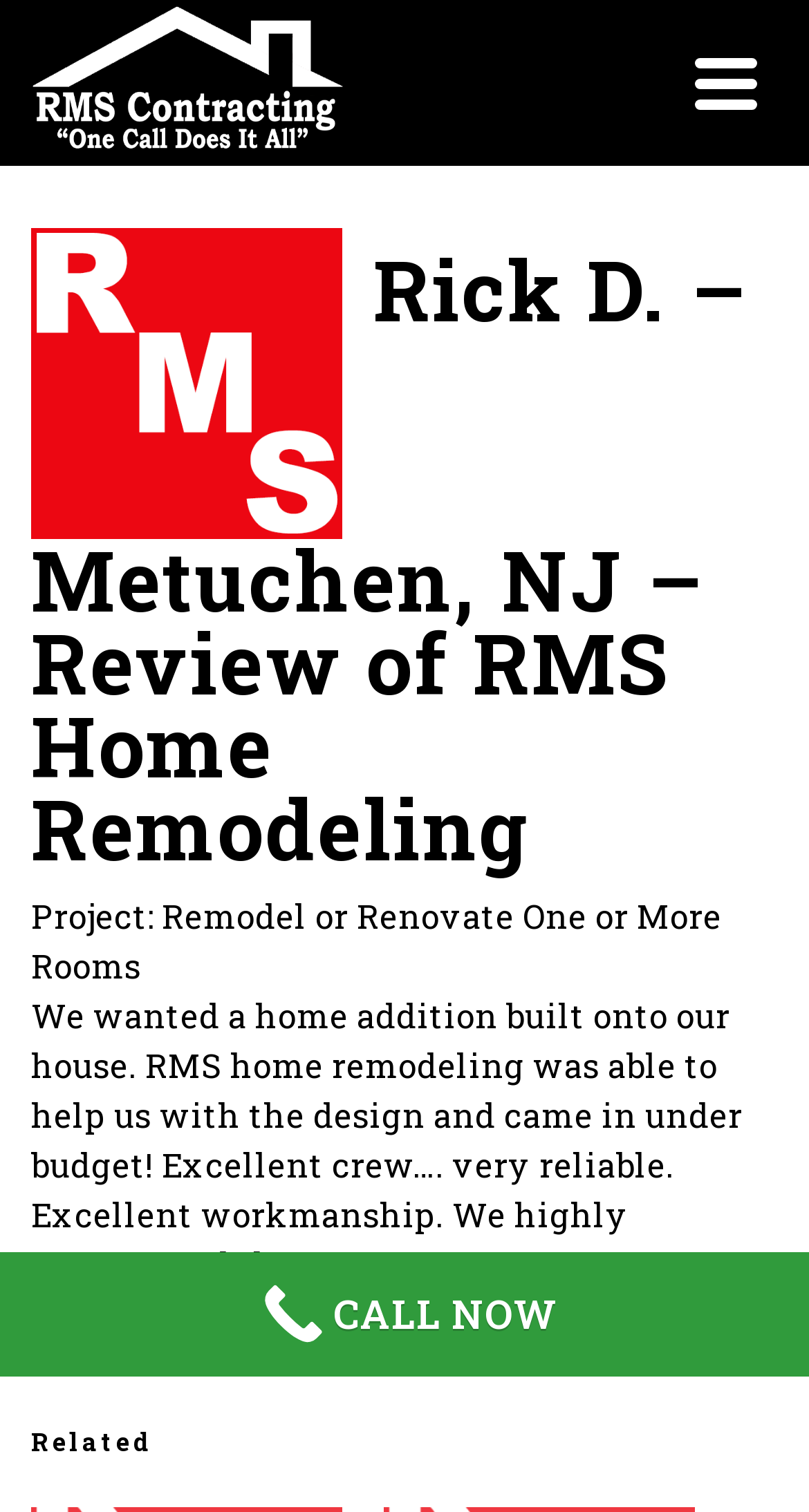Please respond to the question with a concise word or phrase:
What type of project did RMS Home Remodeling help with?

Home addition